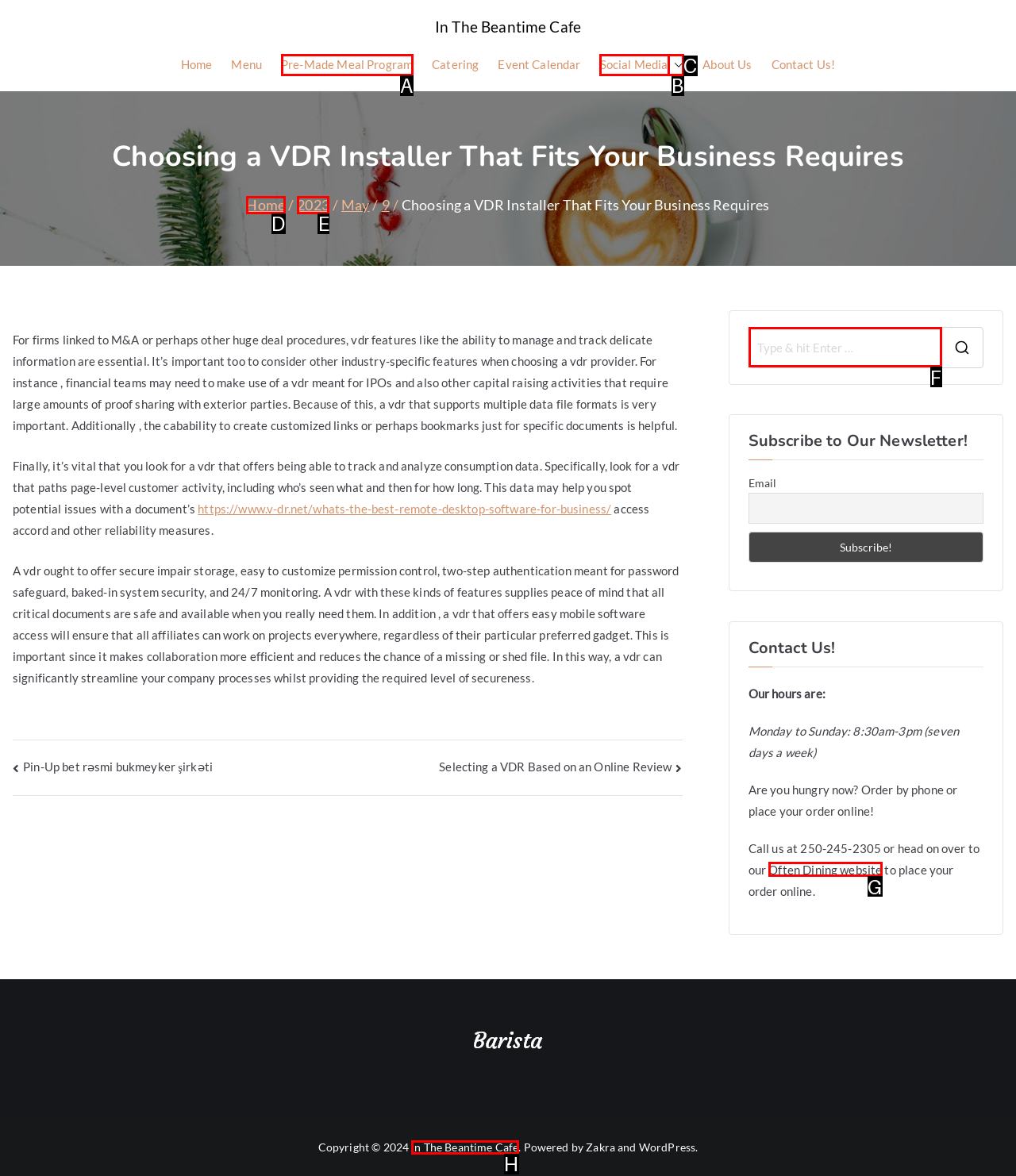Choose the HTML element that best fits the given description: In The Beantime Cafe. Answer by stating the letter of the option.

H